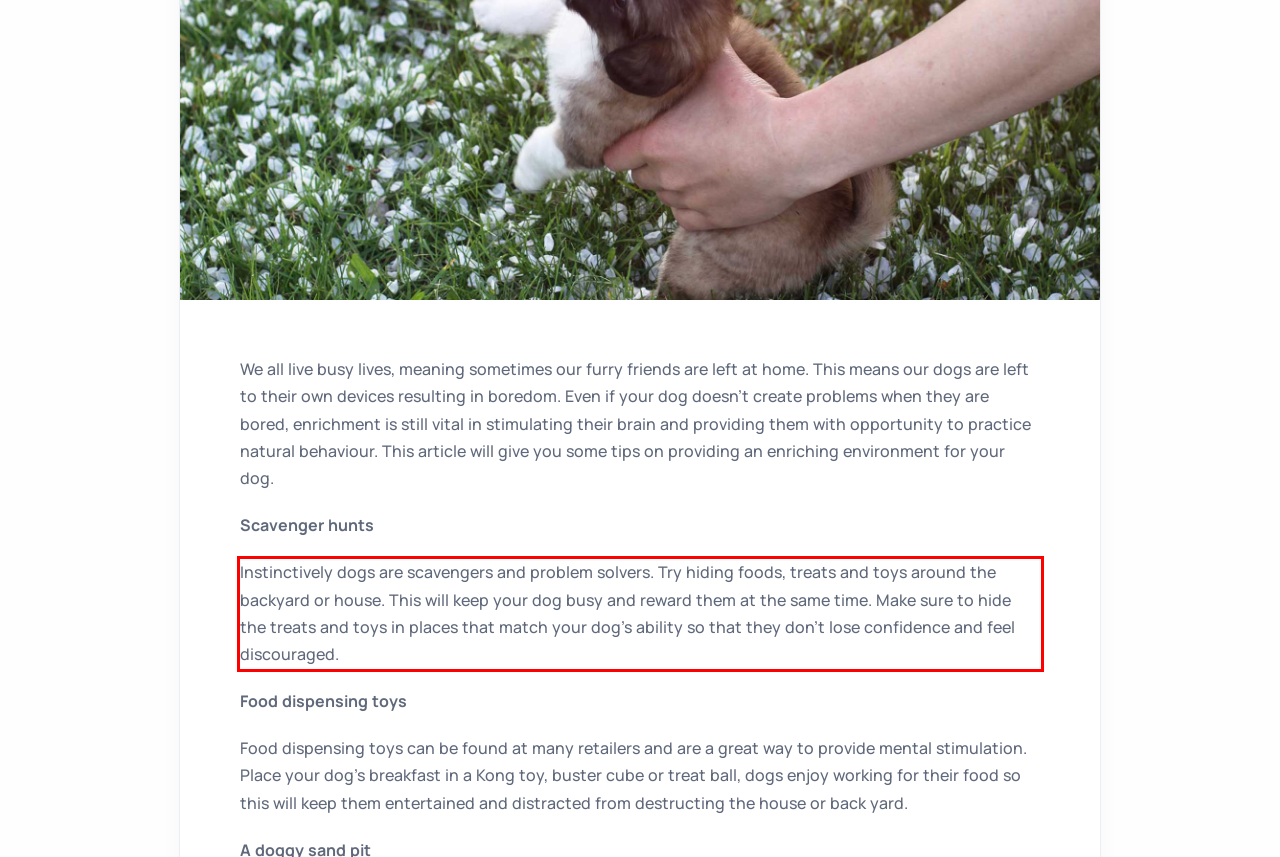Given a screenshot of a webpage with a red bounding box, please identify and retrieve the text inside the red rectangle.

Instinctively dogs are scavengers and problem solvers. Try hiding foods, treats and toys around the backyard or house. This will keep your dog busy and reward them at the same time. Make sure to hide the treats and toys in places that match your dog’s ability so that they don’t lose confidence and feel discouraged.